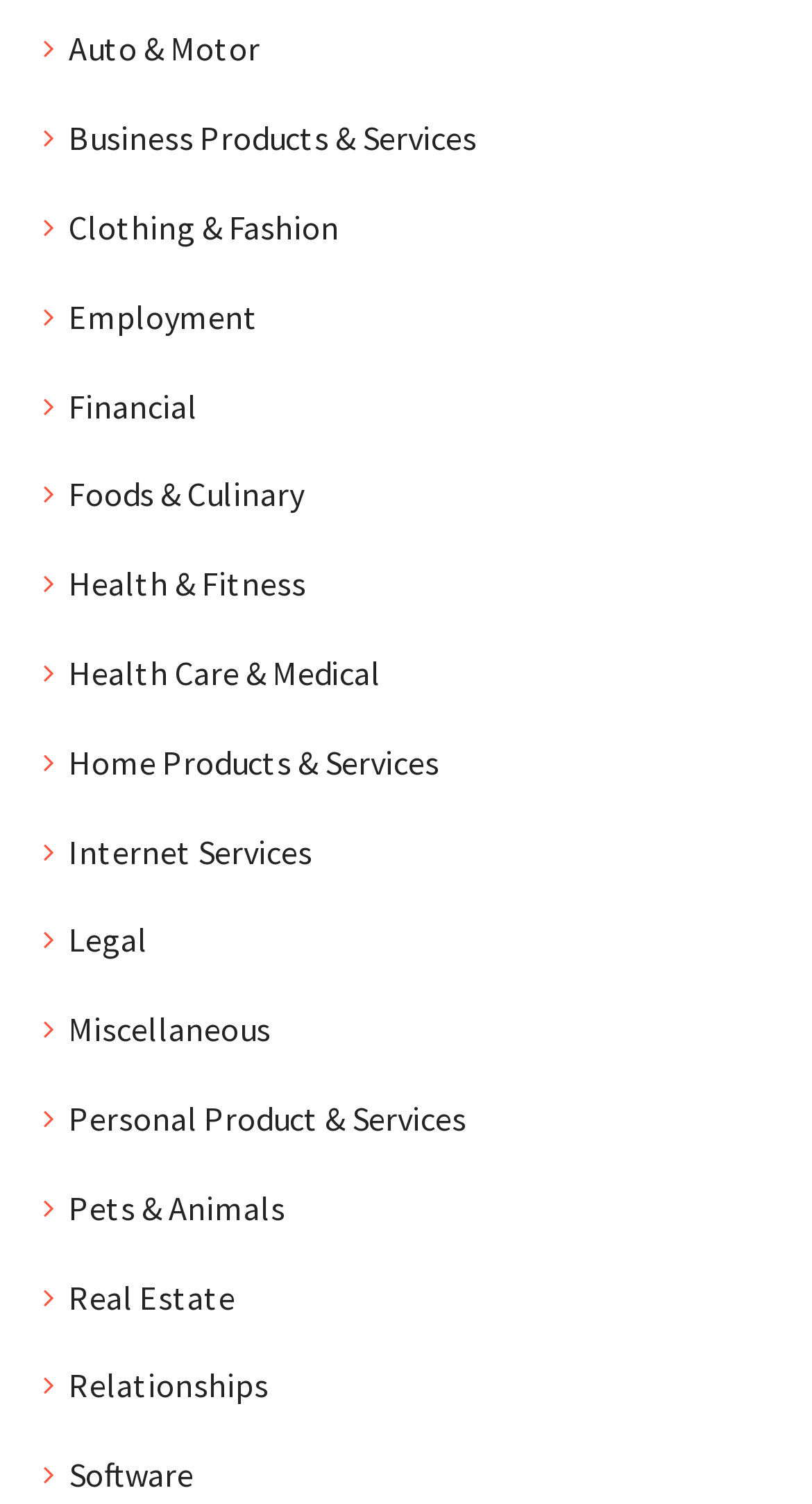Indicate the bounding box coordinates of the element that needs to be clicked to satisfy the following instruction: "search using Haku". The coordinates should be four float numbers between 0 and 1, i.e., [left, top, right, bottom].

None